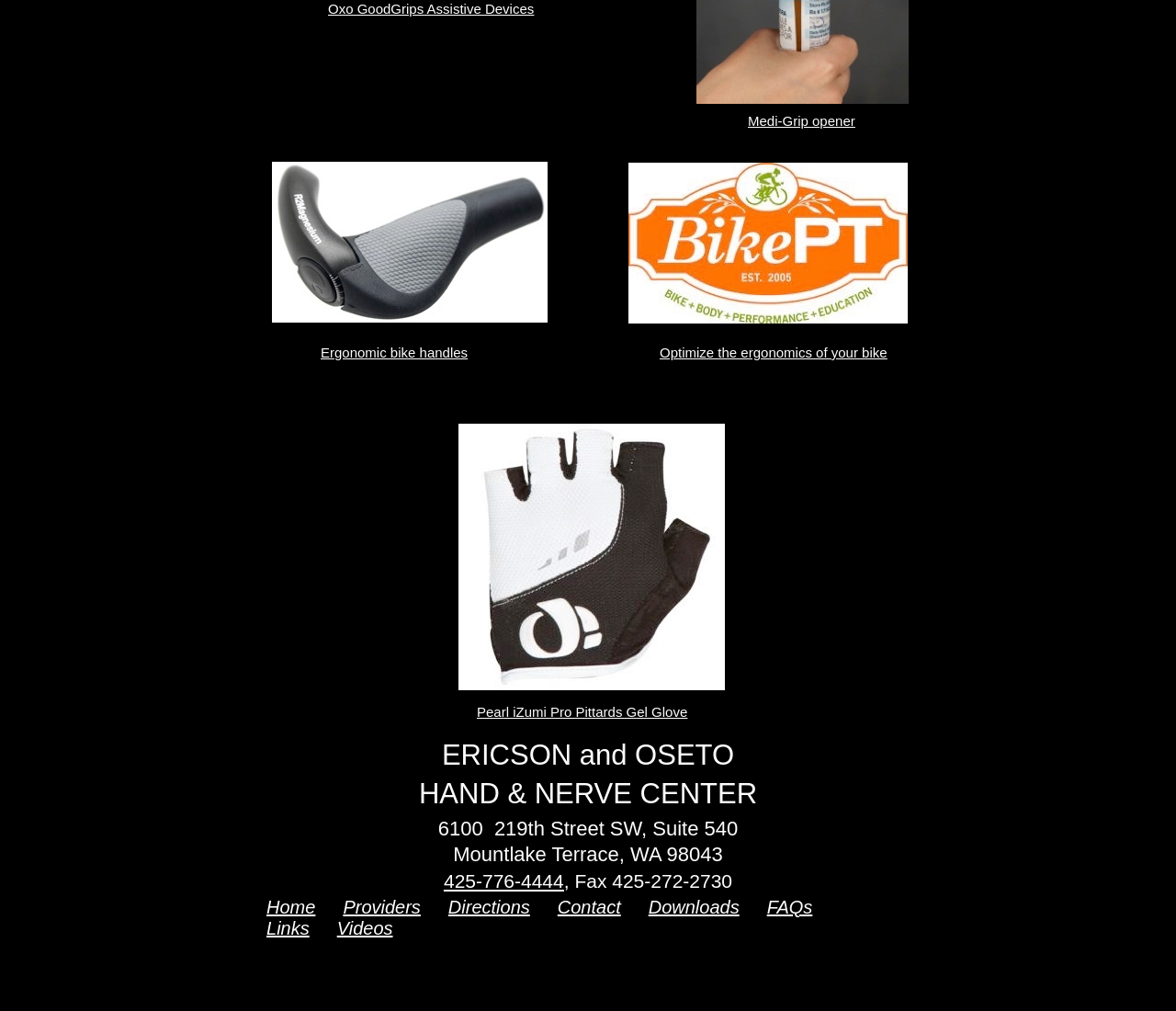Kindly respond to the following question with a single word or a brief phrase: 
What is the phone number of the center?

425-776-4444